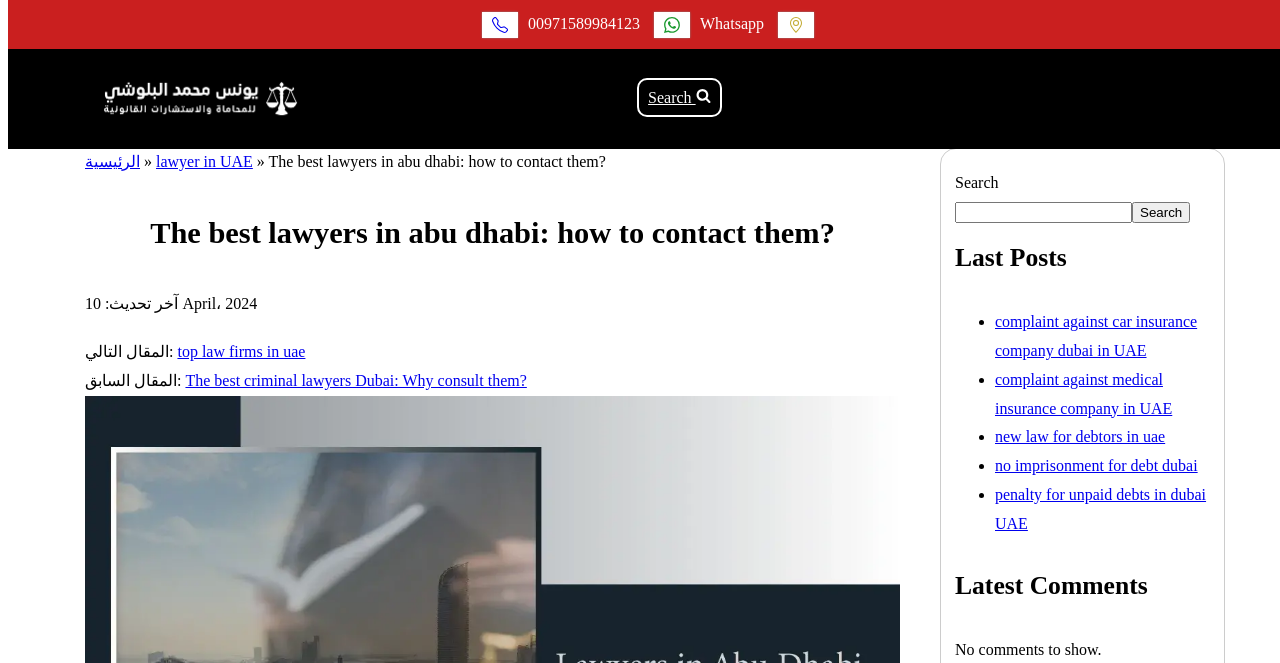Based on the visual content of the image, answer the question thoroughly: What is the topic of the webpage?

I determined the topic of the webpage by looking at the heading element 'The best lawyers in abu dhabi: how to contact them?' and also the link elements with text related to lawyers and Abu Dhabi.